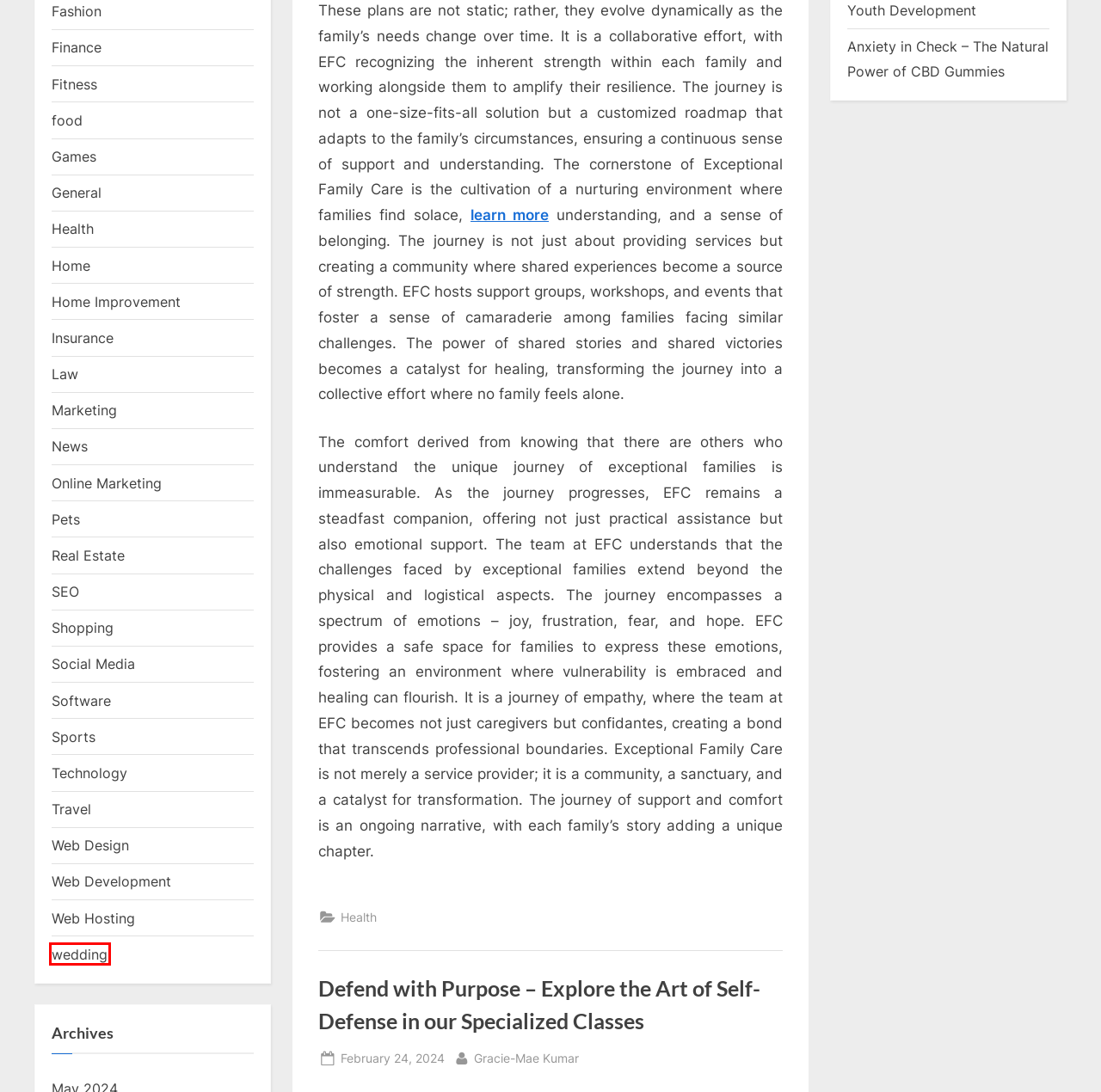You have a screenshot of a webpage with a red bounding box around an element. Identify the webpage description that best fits the new page that appears after clicking the selected element in the red bounding box. Here are the candidates:
A. Social Media – Erzurum 724
B. wedding – Erzurum 724
C. Home Improvement – Erzurum 724
D. Insurance – Erzurum 724
E. Anxiety in Check – The Natural Power of CBD Gummies – Erzurum 724
F. News – Erzurum 724
G. Fitness – Erzurum 724
H. Home – Erzurum 724

B